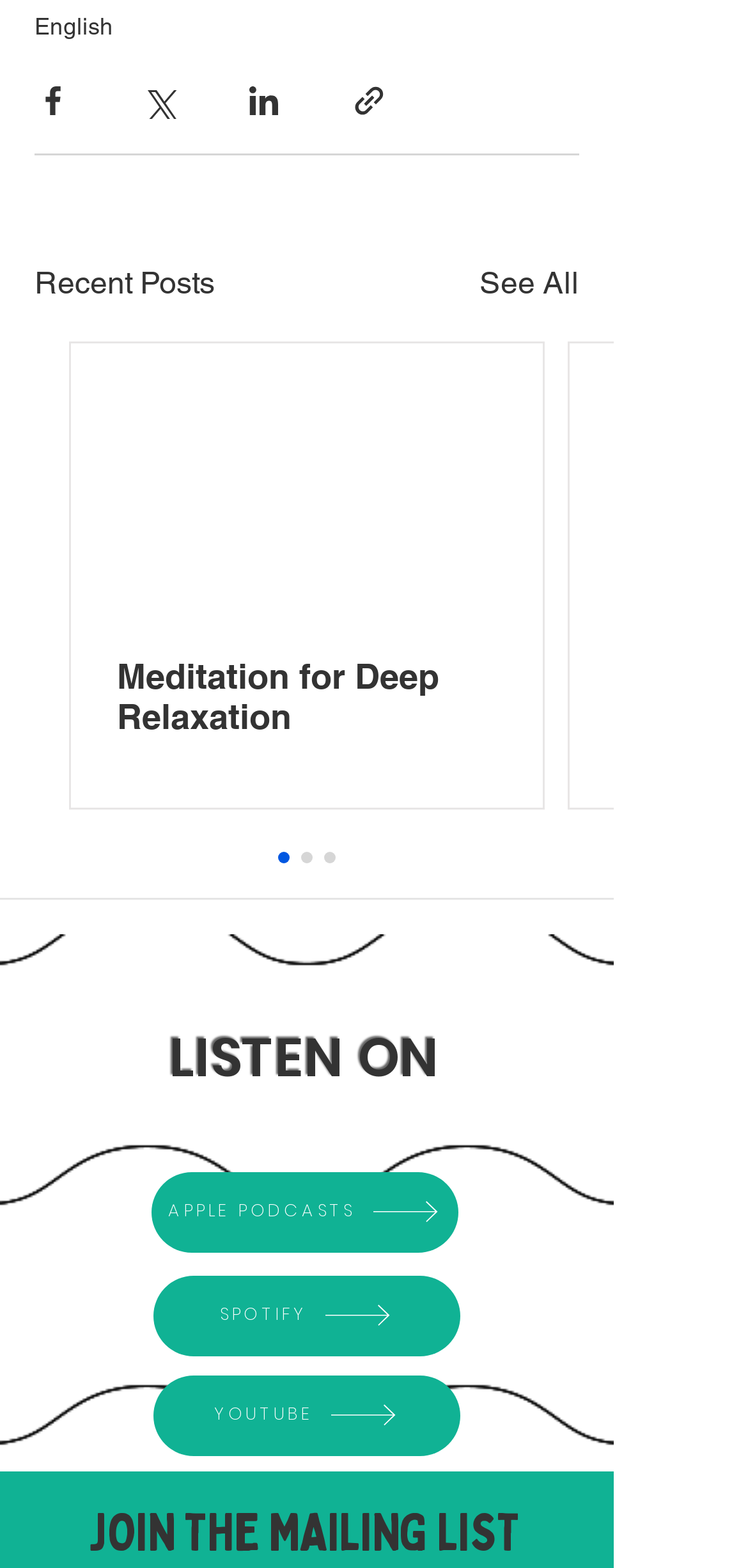What is the title of the second heading?
Answer the question with a single word or phrase derived from the image.

LISTEN ON